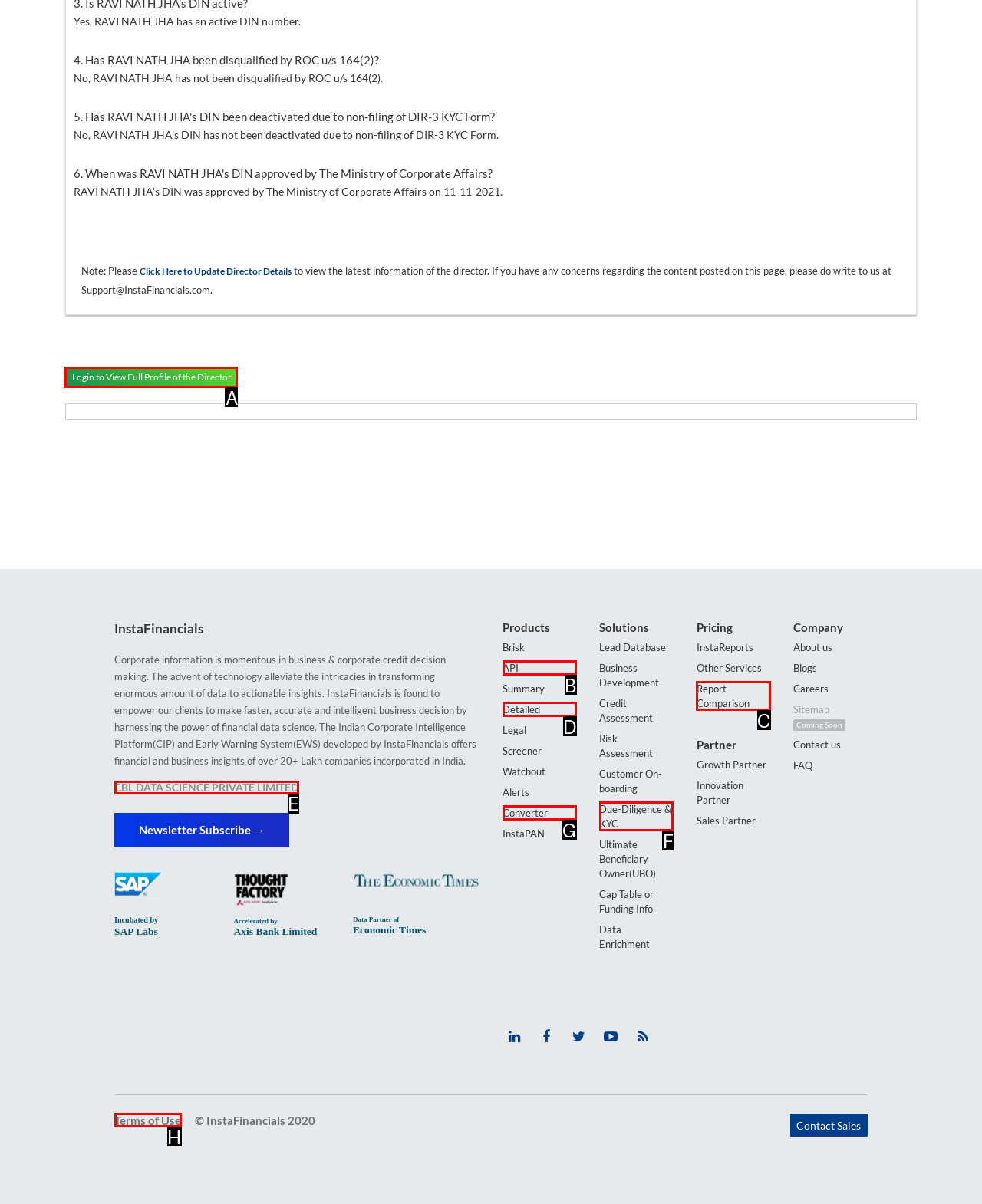Point out which UI element to click to complete this task: View full profile of the director
Answer with the letter corresponding to the right option from the available choices.

A